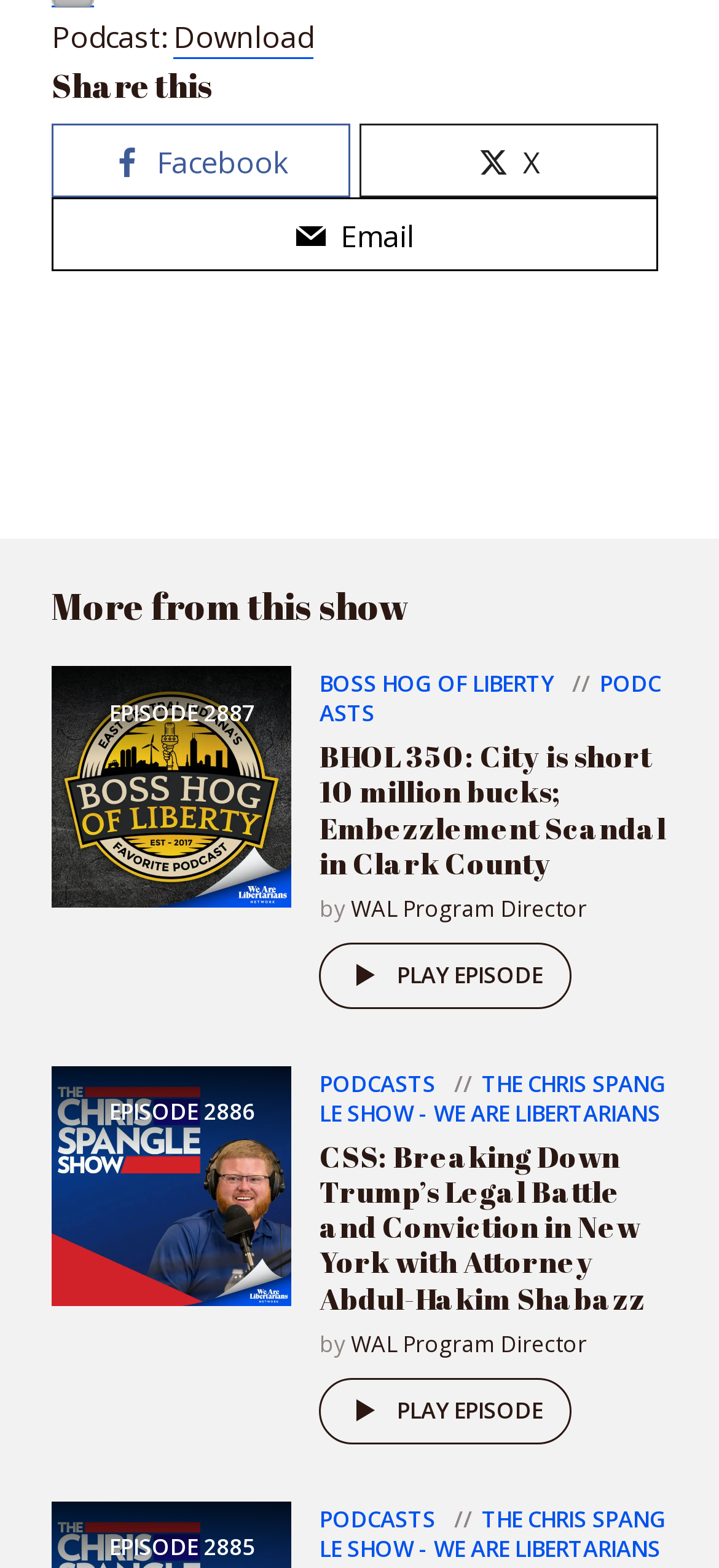Please specify the bounding box coordinates of the area that should be clicked to accomplish the following instruction: "Play episode CSS". The coordinates should consist of four float numbers between 0 and 1, i.e., [left, top, right, bottom].

[0.445, 0.879, 0.796, 0.921]